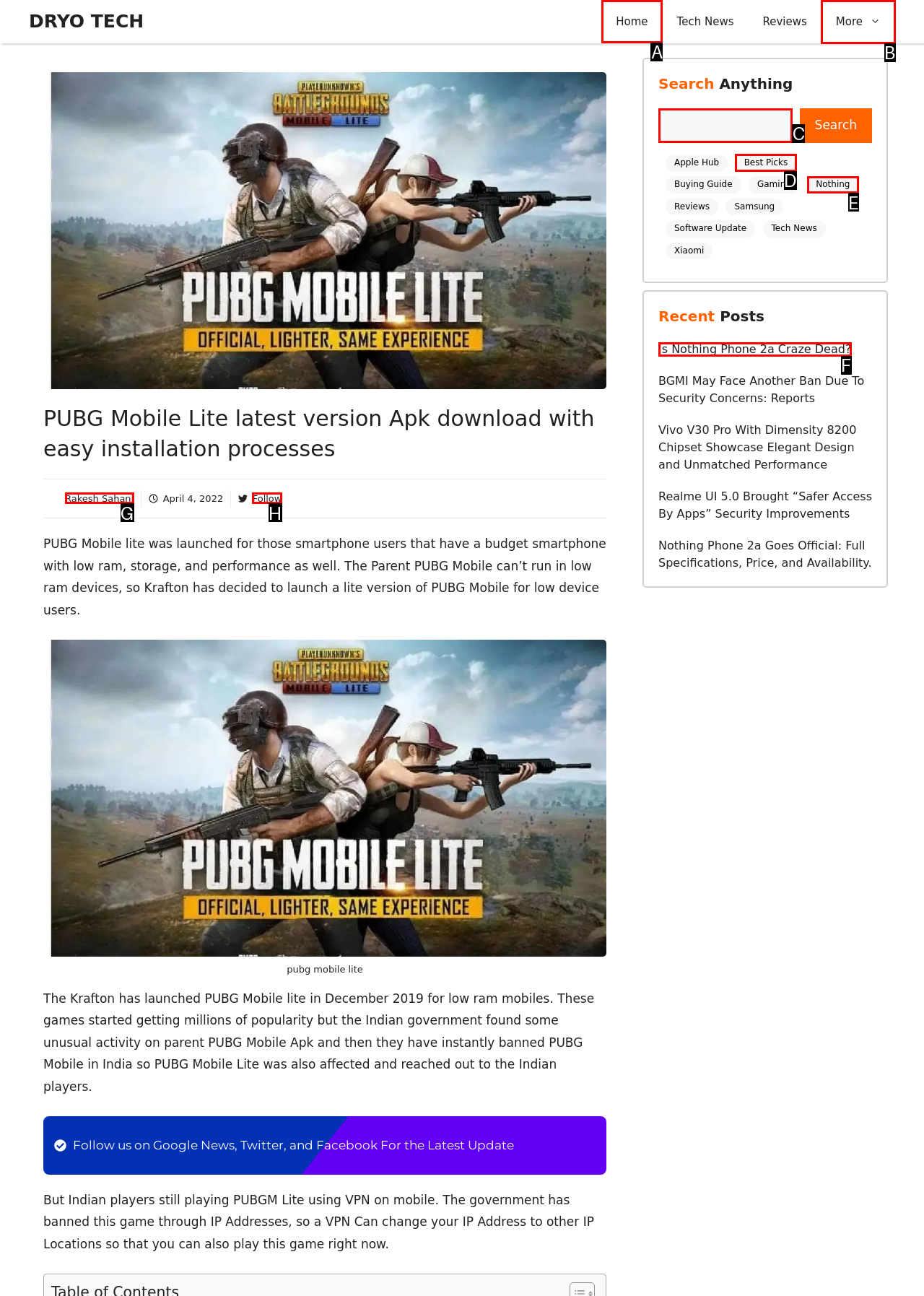Tell me which one HTML element I should click to complete the following instruction: Click on the 'Home' link
Answer with the option's letter from the given choices directly.

A